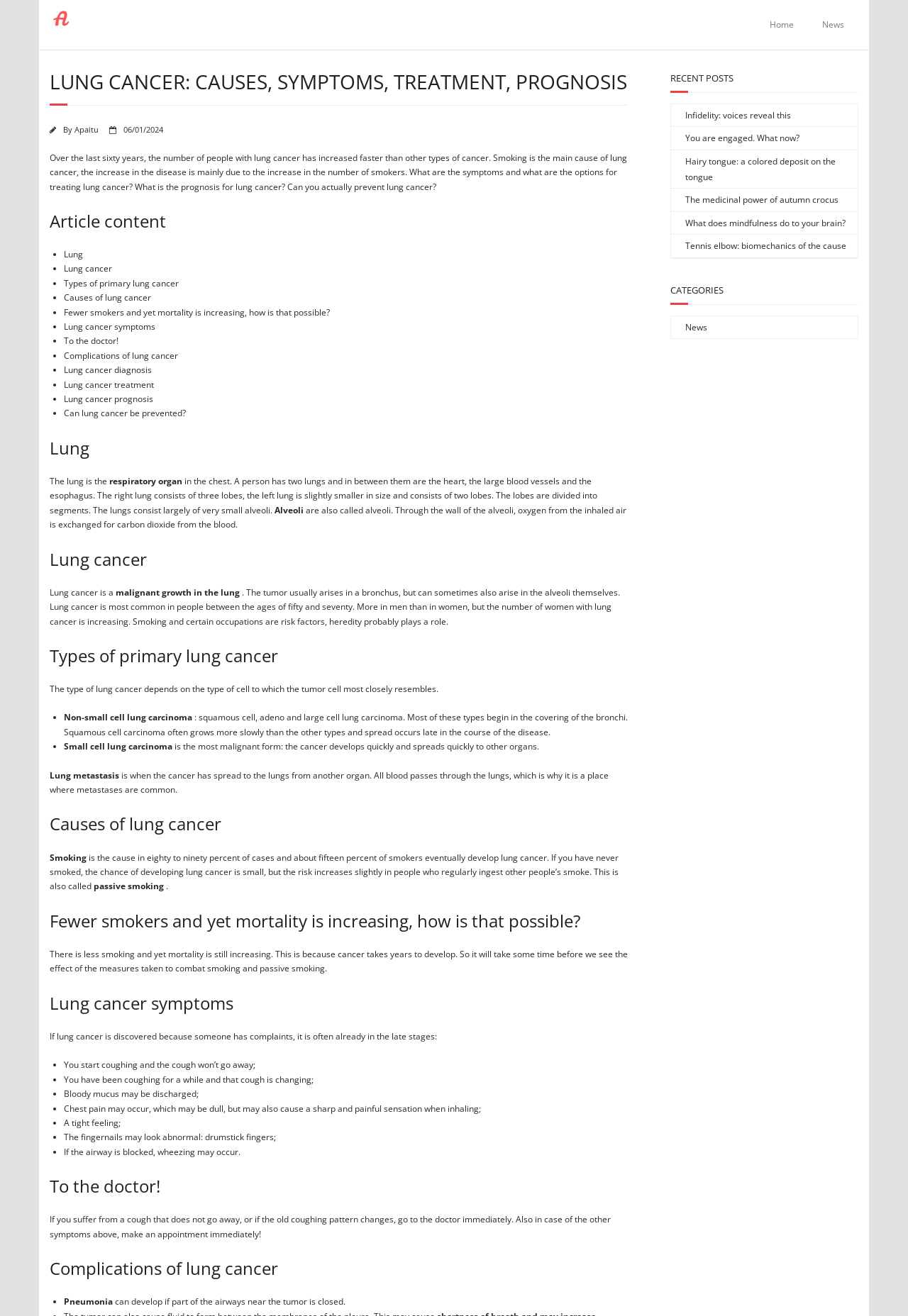Could you locate the bounding box coordinates for the section that should be clicked to accomplish this task: "Explore the types of primary lung cancer".

[0.055, 0.489, 0.691, 0.508]